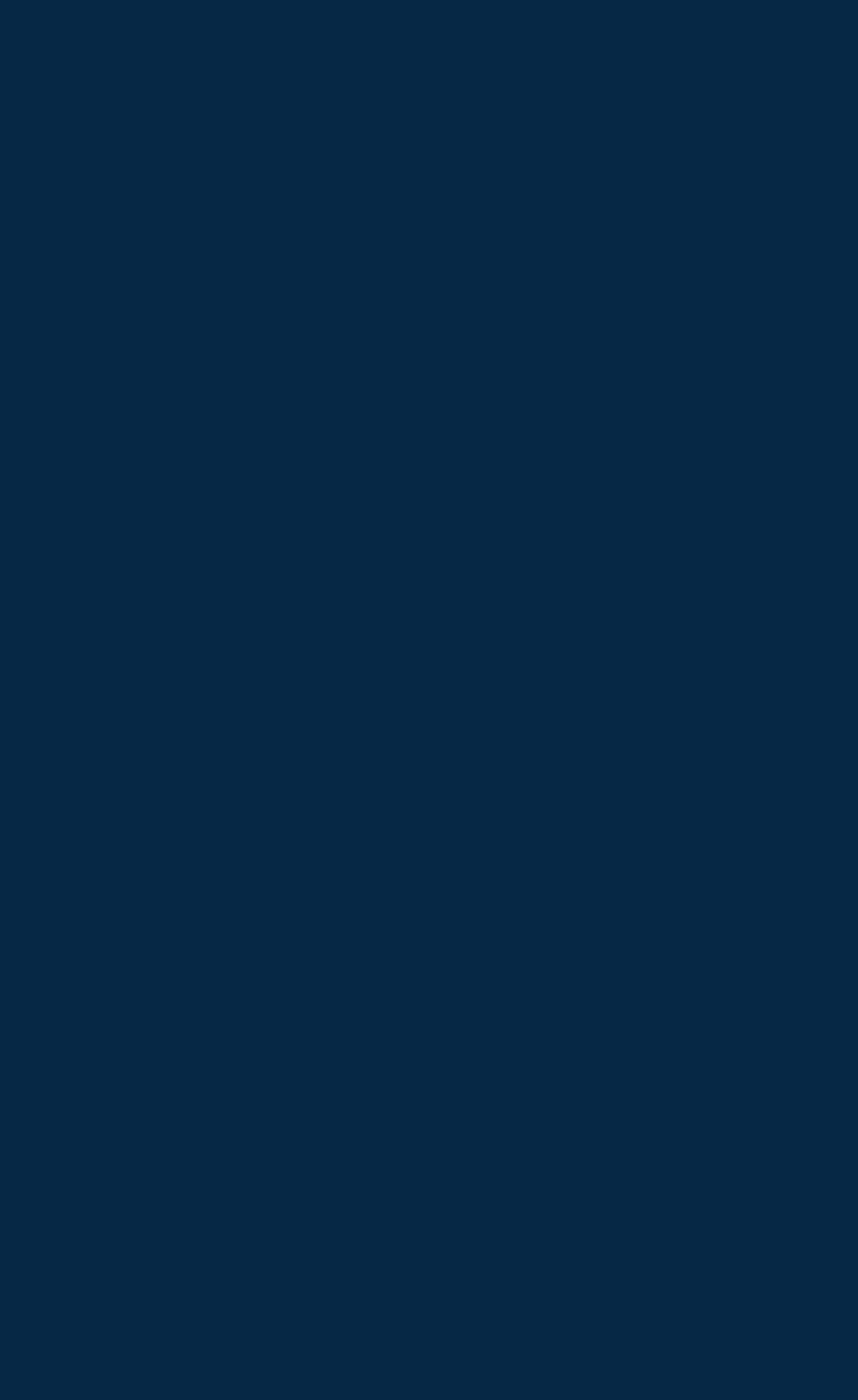How many pages are there in total?
Please provide a single word or phrase as your answer based on the image.

3